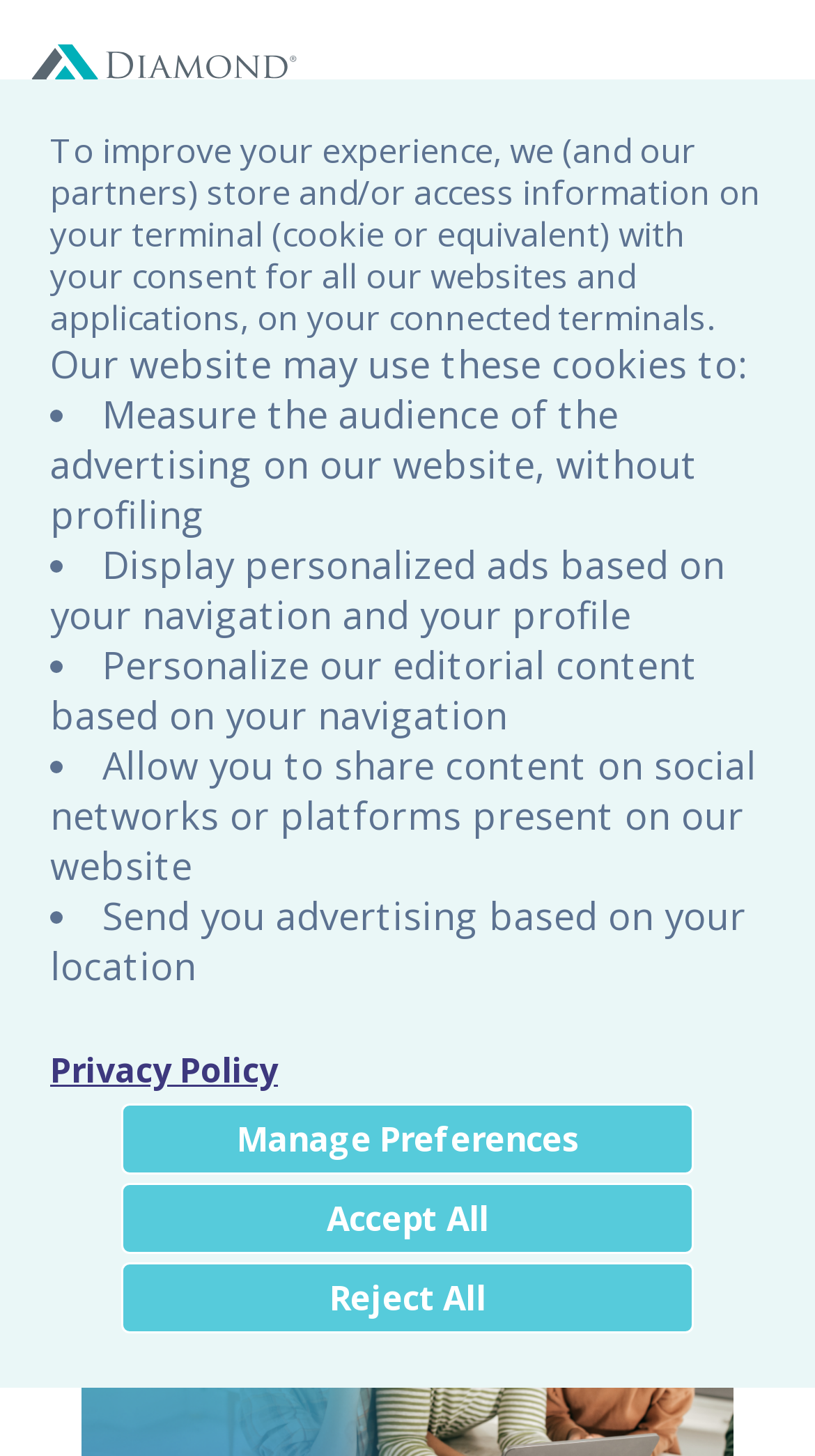Give a short answer using one word or phrase for the question:
What is the main topic of this webpage?

Online Payment Solutions